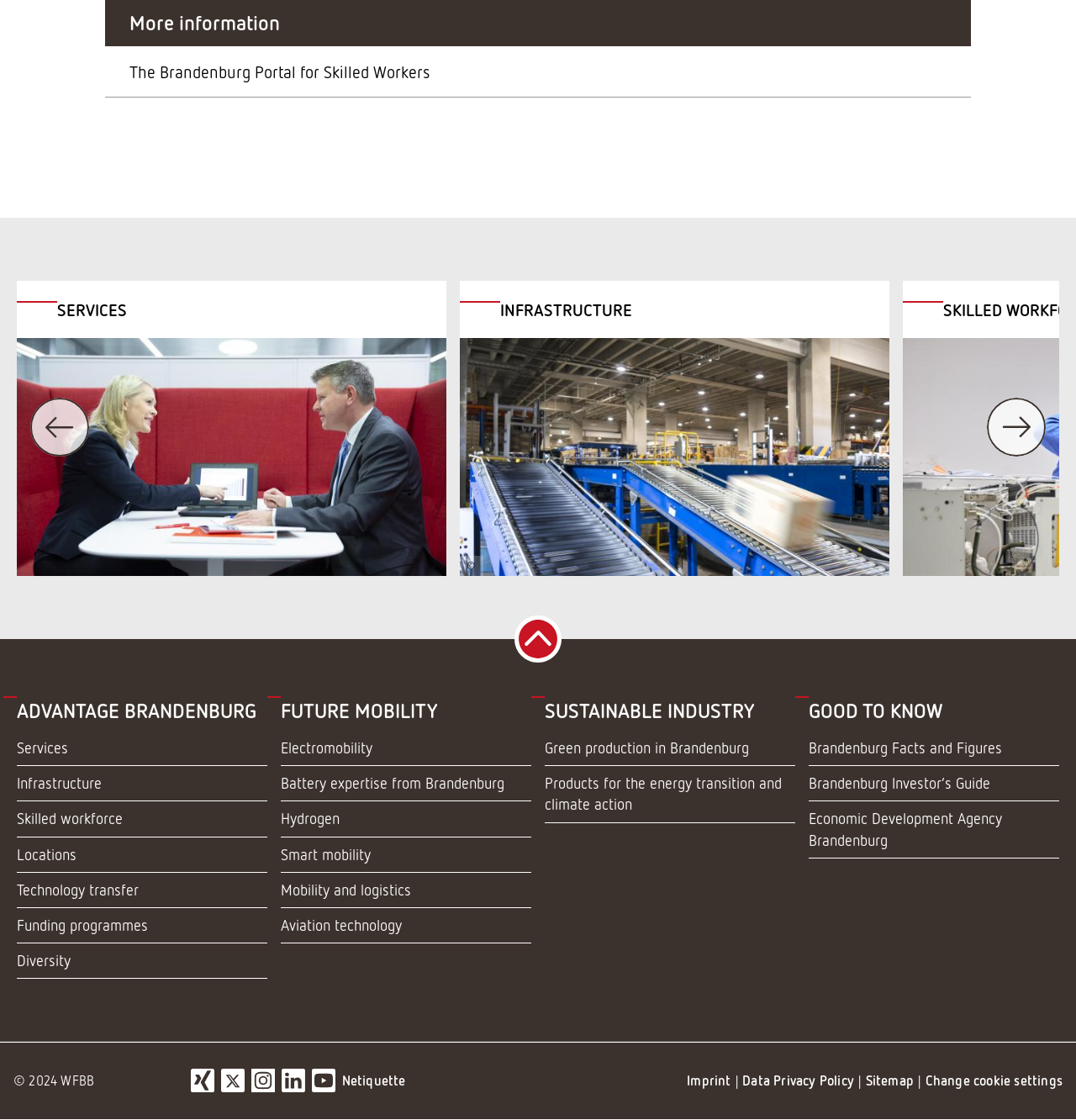What is the name of the agency responsible for economic development?
Answer the question in a detailed and comprehensive manner.

The answer can be found in the article element with the text 'Economic Development Agency Brandenburg' under the 'GOOD TO KNOW' section.